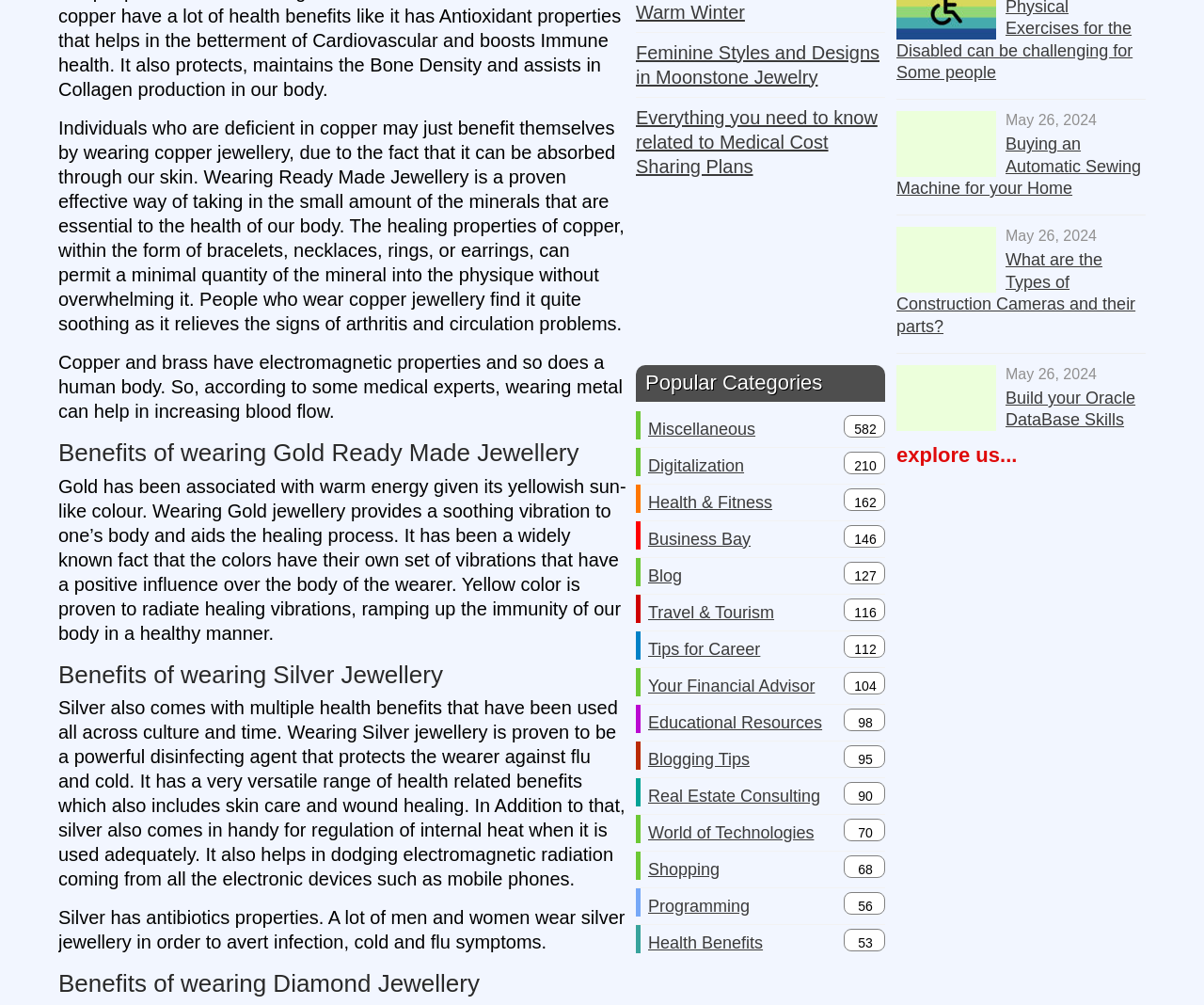Locate the bounding box coordinates of the clickable region necessary to complete the following instruction: "Click on 'Feminine Styles and Designs in Moonstone Jewelry'". Provide the coordinates in the format of four float numbers between 0 and 1, i.e., [left, top, right, bottom].

[0.528, 0.04, 0.735, 0.088]